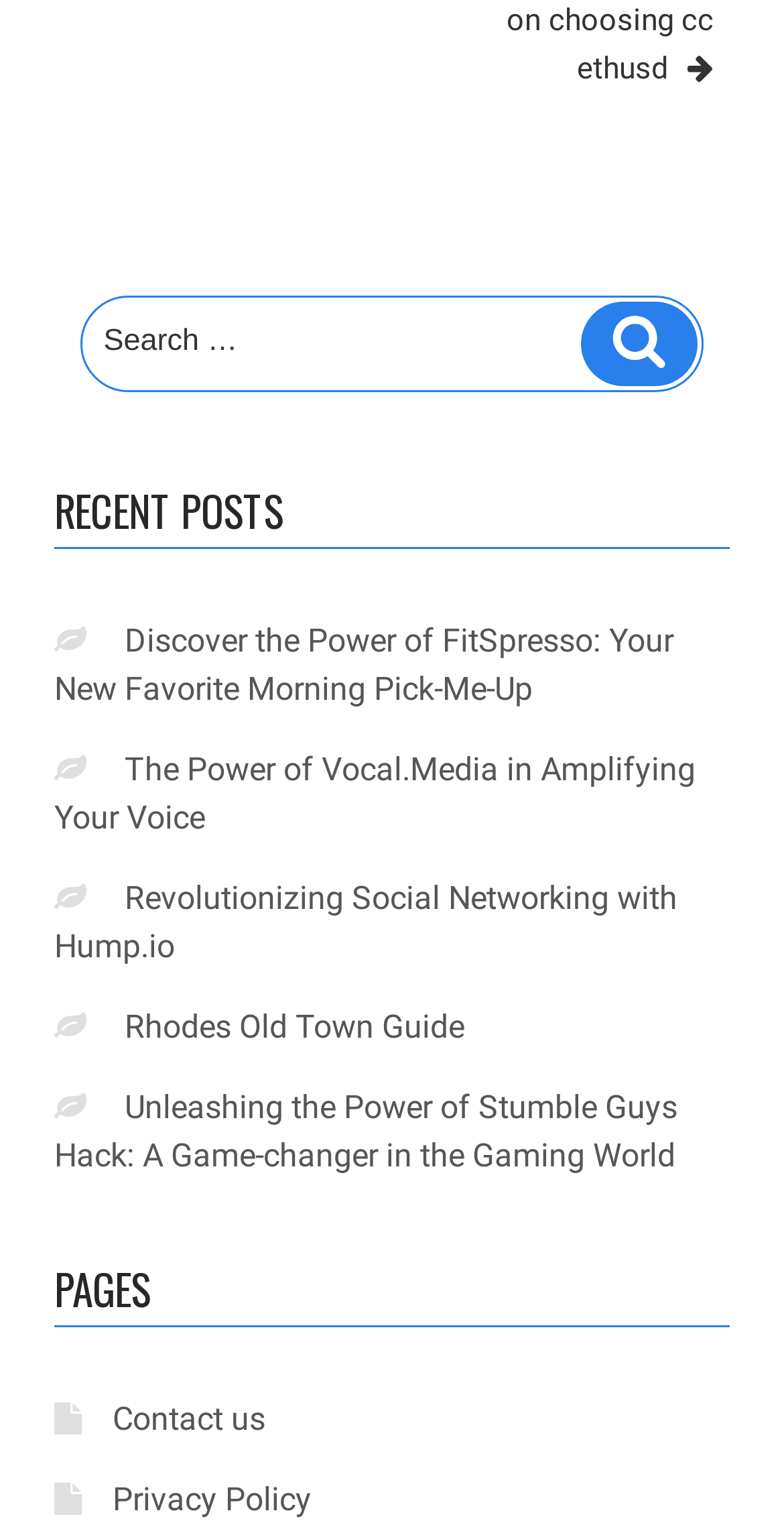Identify the bounding box coordinates of the clickable region to carry out the given instruction: "Read about FitSpresso".

[0.069, 0.407, 0.859, 0.464]